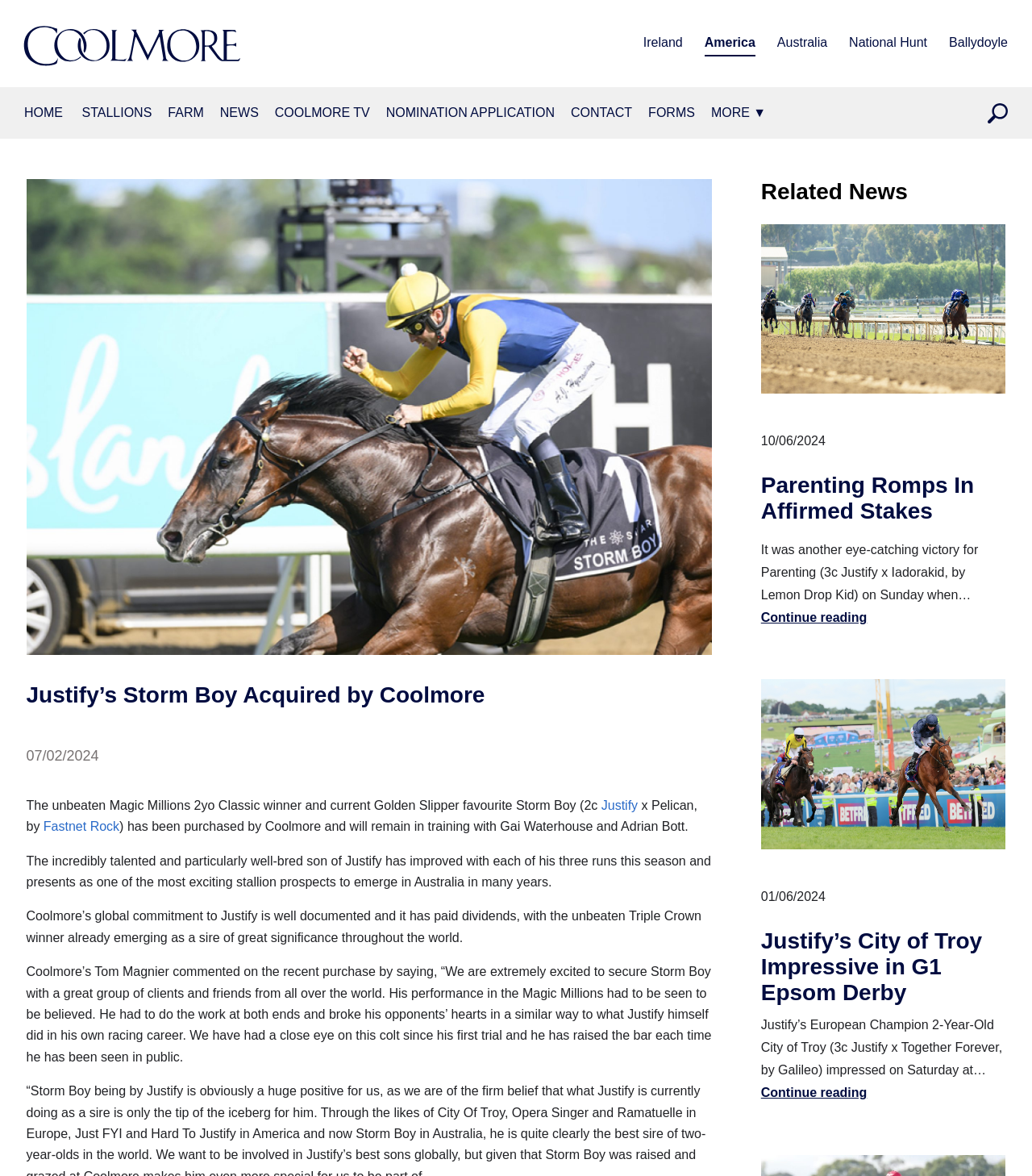Find and indicate the bounding box coordinates of the region you should select to follow the given instruction: "search".

[0.957, 0.088, 0.977, 0.108]